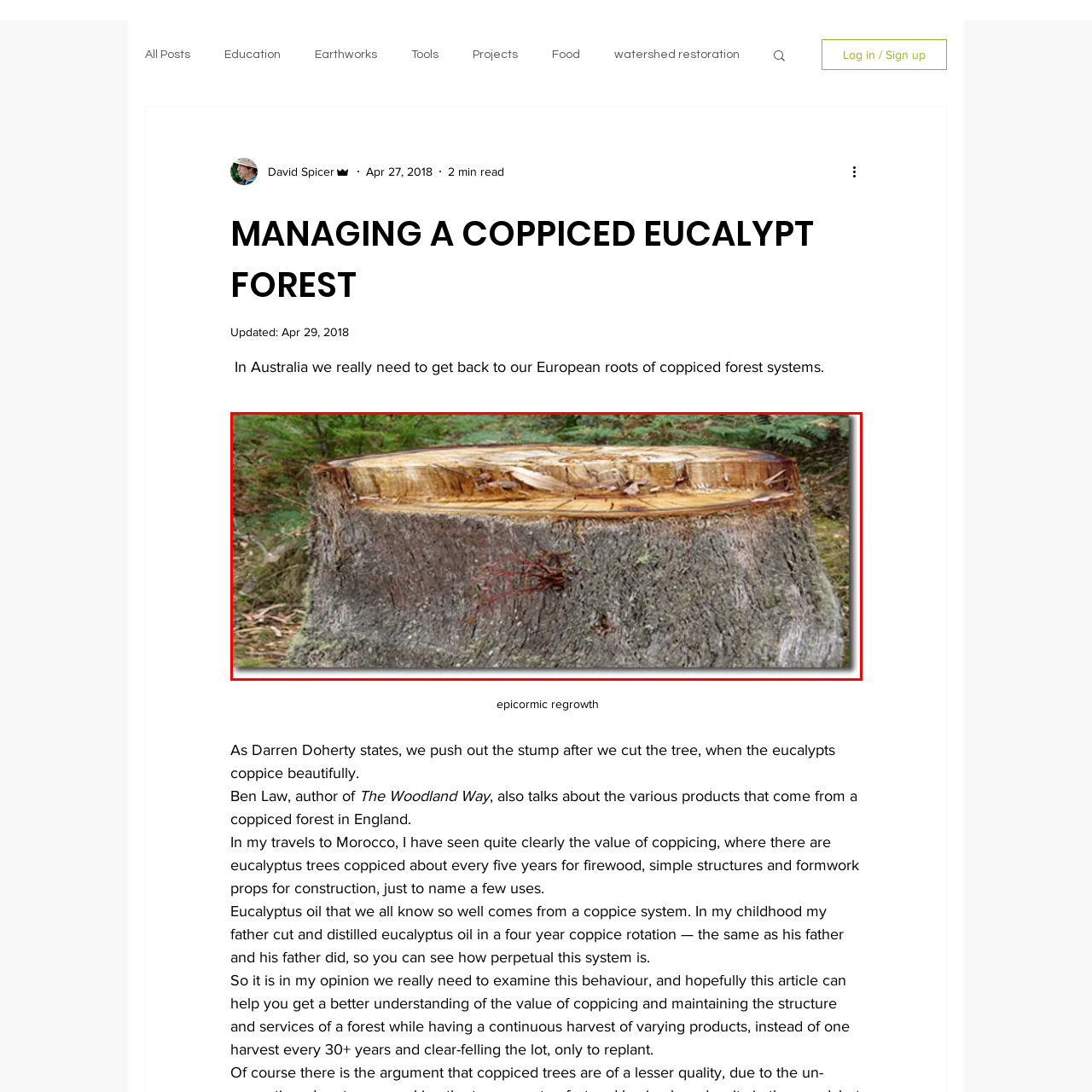What is surrounding the tree stump?
Focus on the area marked by the red bounding box and respond to the question with as much detail as possible.

The question asks about the surroundings of the tree stump. According to the caption, the stump is surrounded by 'hints of a natural forest environment, with greenery in the background', which provides context to the tree's previous life.